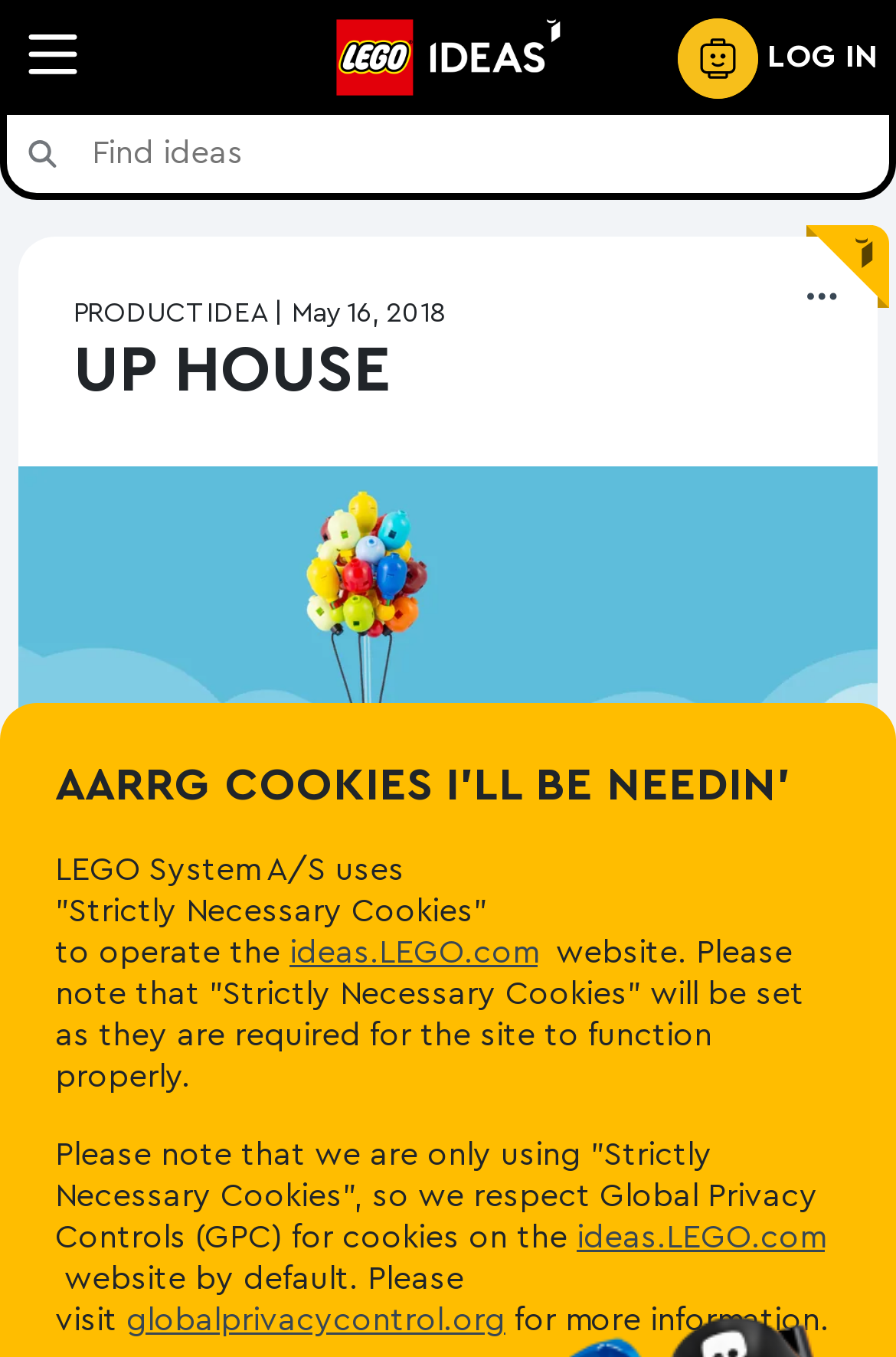Please answer the following question using a single word or phrase: 
What is the purpose of the search field?

To search